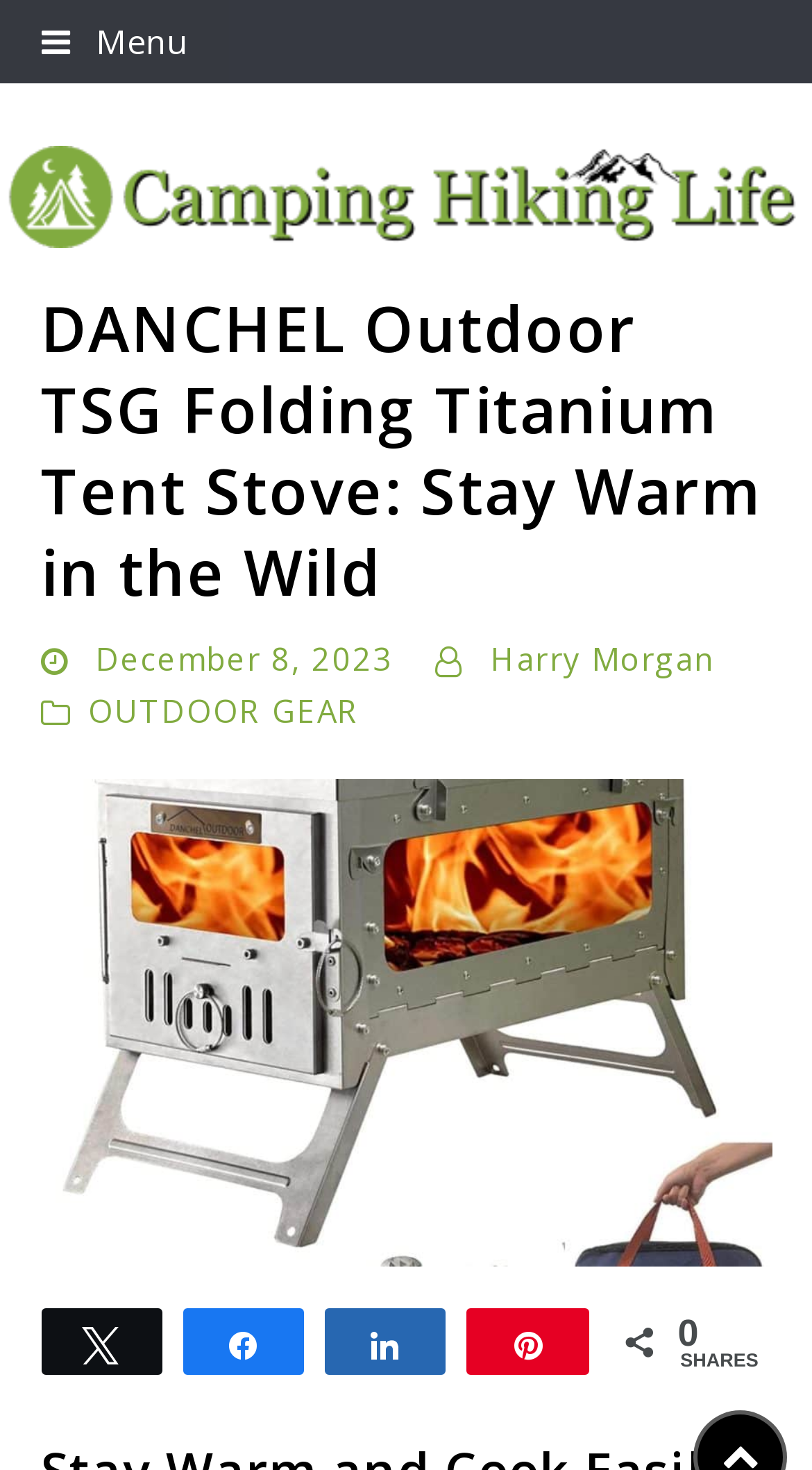Based on the element description: "Pin", identify the bounding box coordinates for this UI element. The coordinates must be four float numbers between 0 and 1, listed as [left, top, right, bottom].

[0.578, 0.891, 0.722, 0.933]